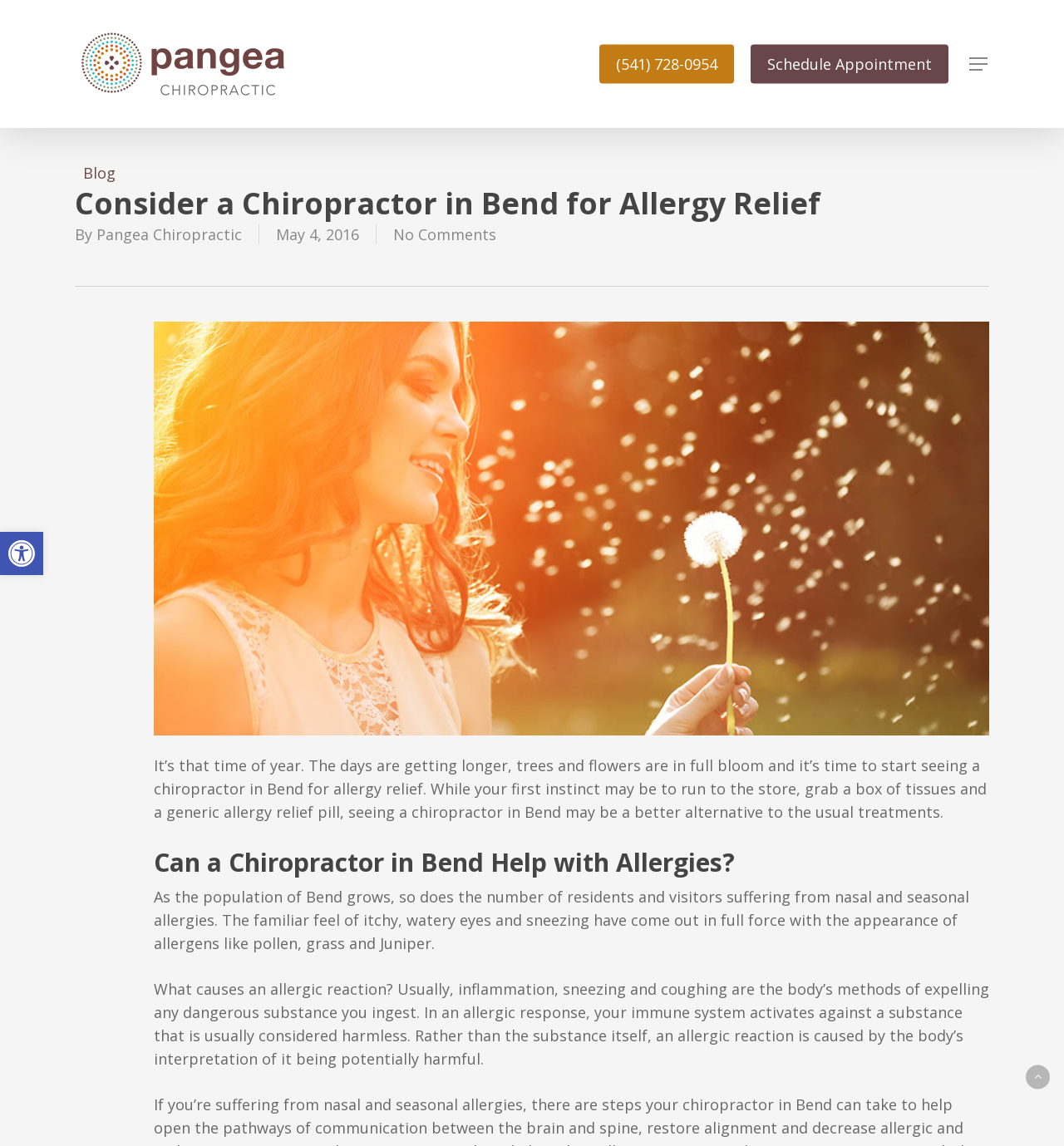Observe the image and answer the following question in detail: What is the purpose of the body's allergic response?

I found the answer by reading the paragraph that explains what causes an allergic reaction. According to the text, the body's allergic response is a method of expelling a substance that the immune system interprets as potentially harmful.